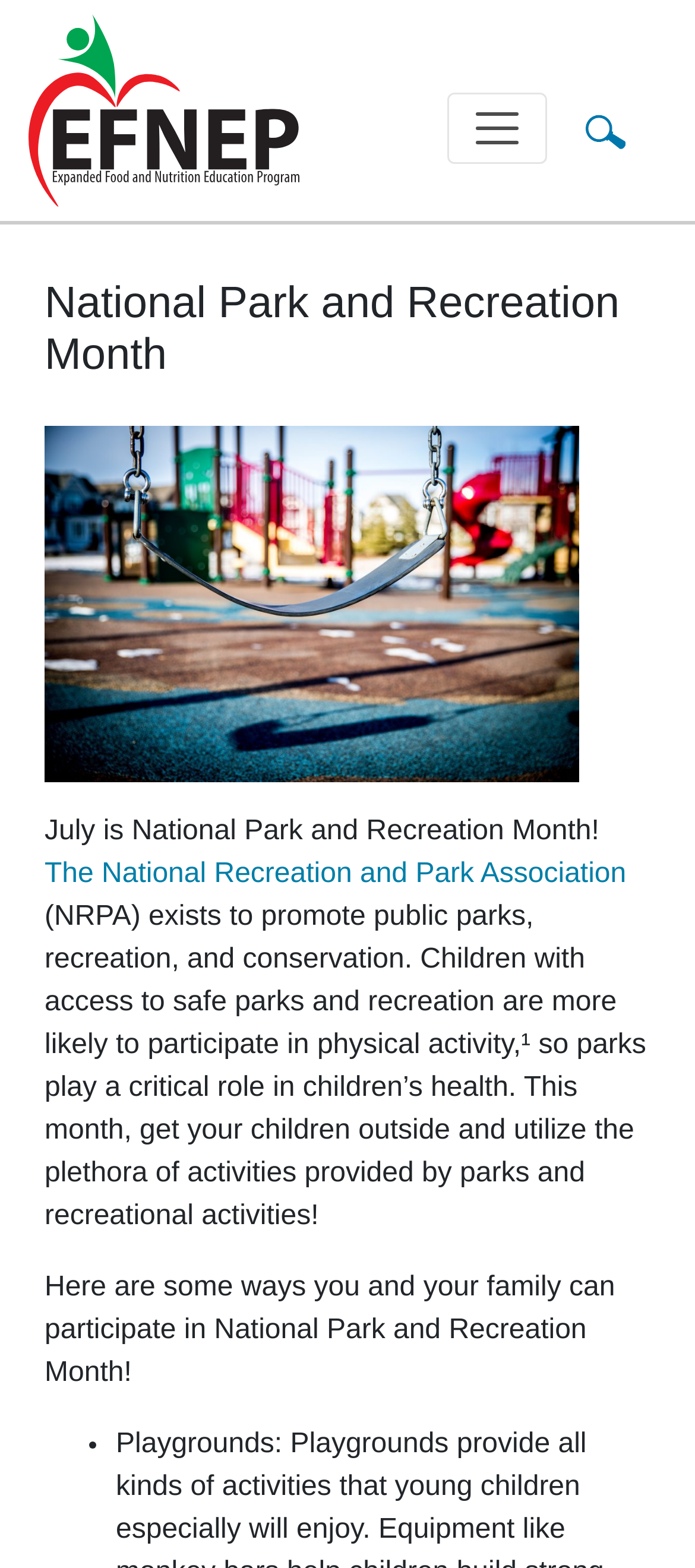Find the coordinates for the bounding box of the element with this description: "aria-label="Toggle navigation"".

[0.644, 0.059, 0.787, 0.104]